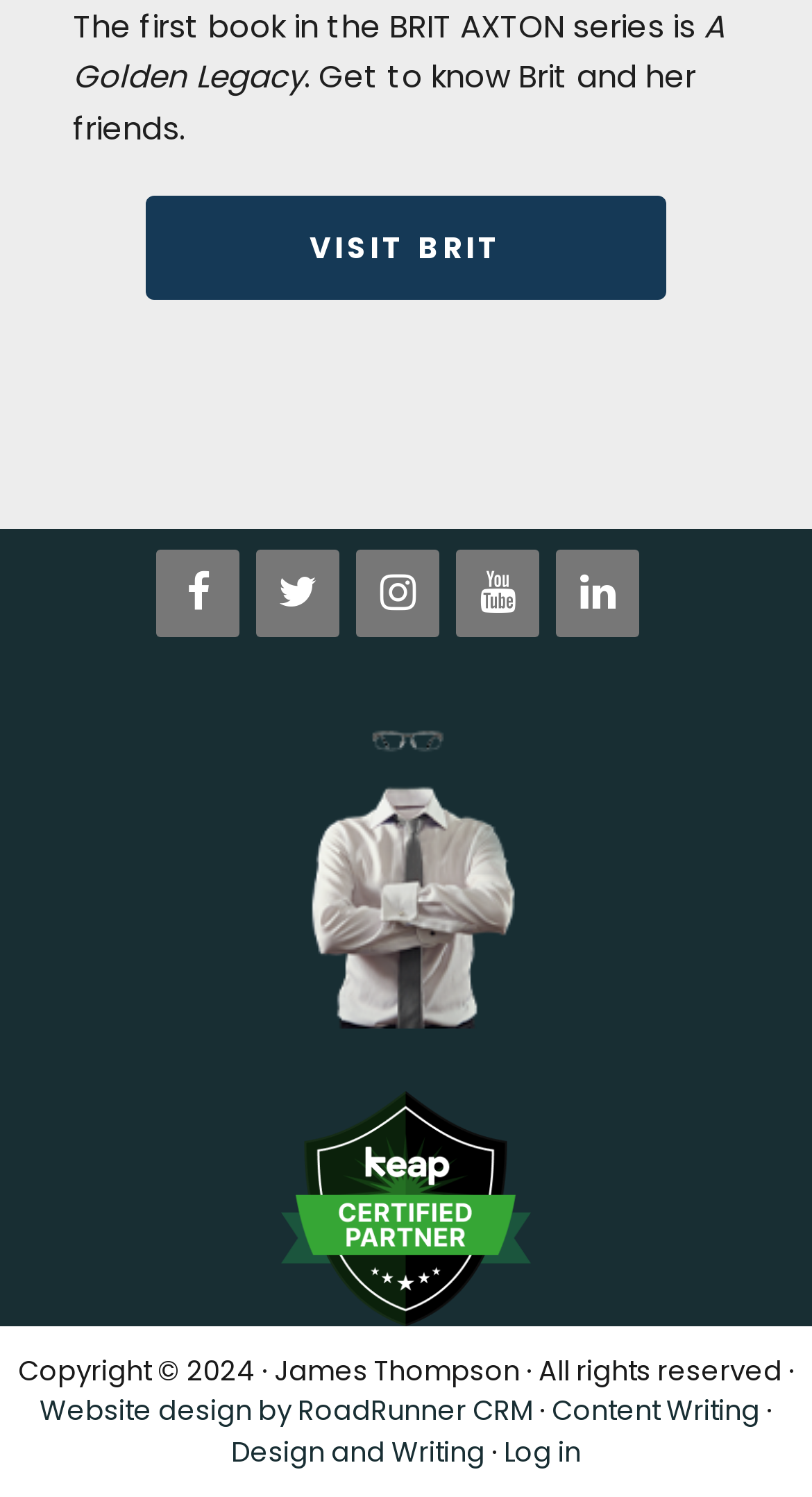Determine the bounding box coordinates of the UI element described below. Use the format (top-left x, top-left y, bottom-right x, bottom-right y) with floating point numbers between 0 and 1: Log in

[0.621, 0.956, 0.715, 0.983]